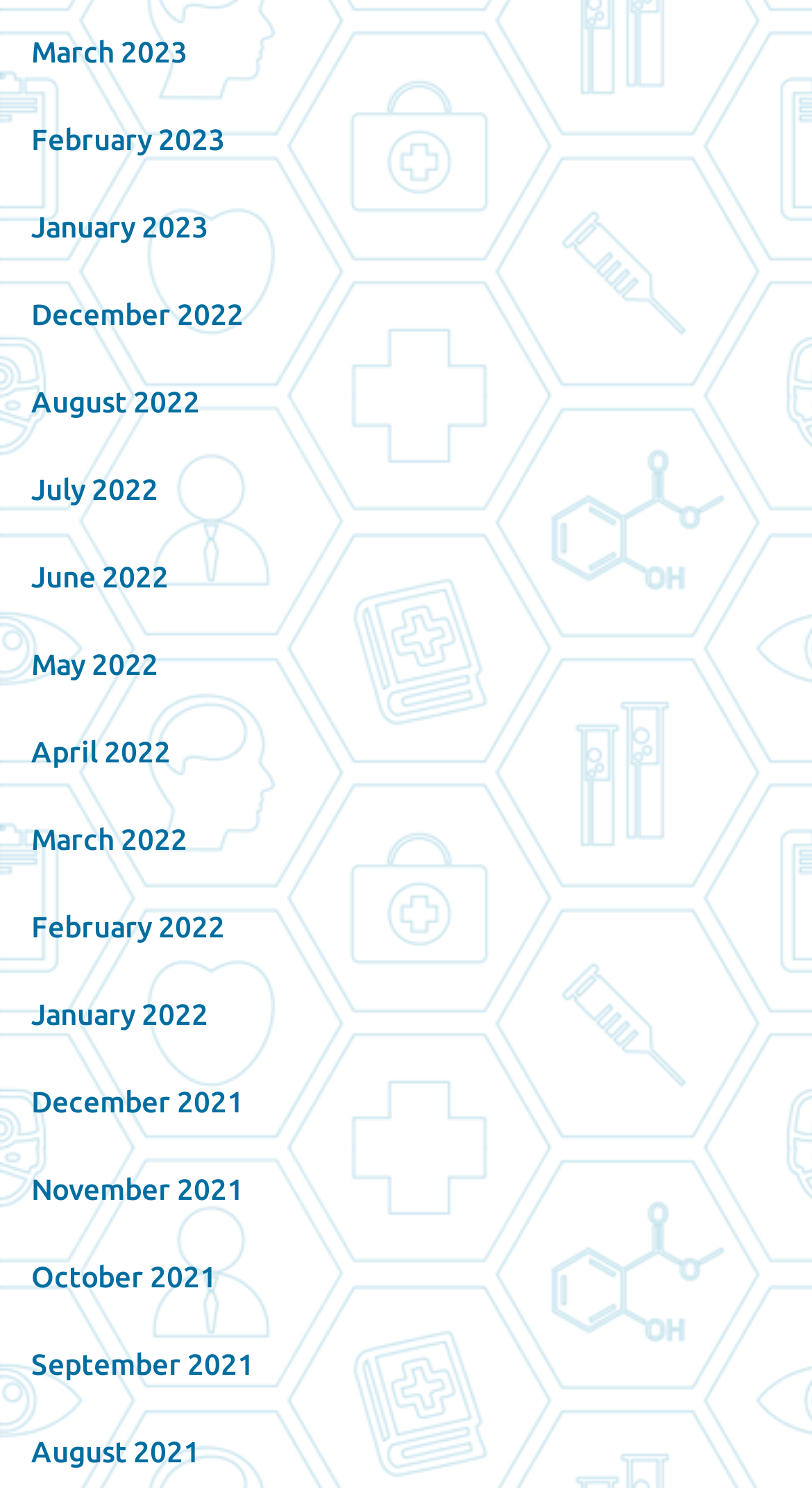How many months are listed in 2022?
Please provide a single word or phrase in response based on the screenshot.

12